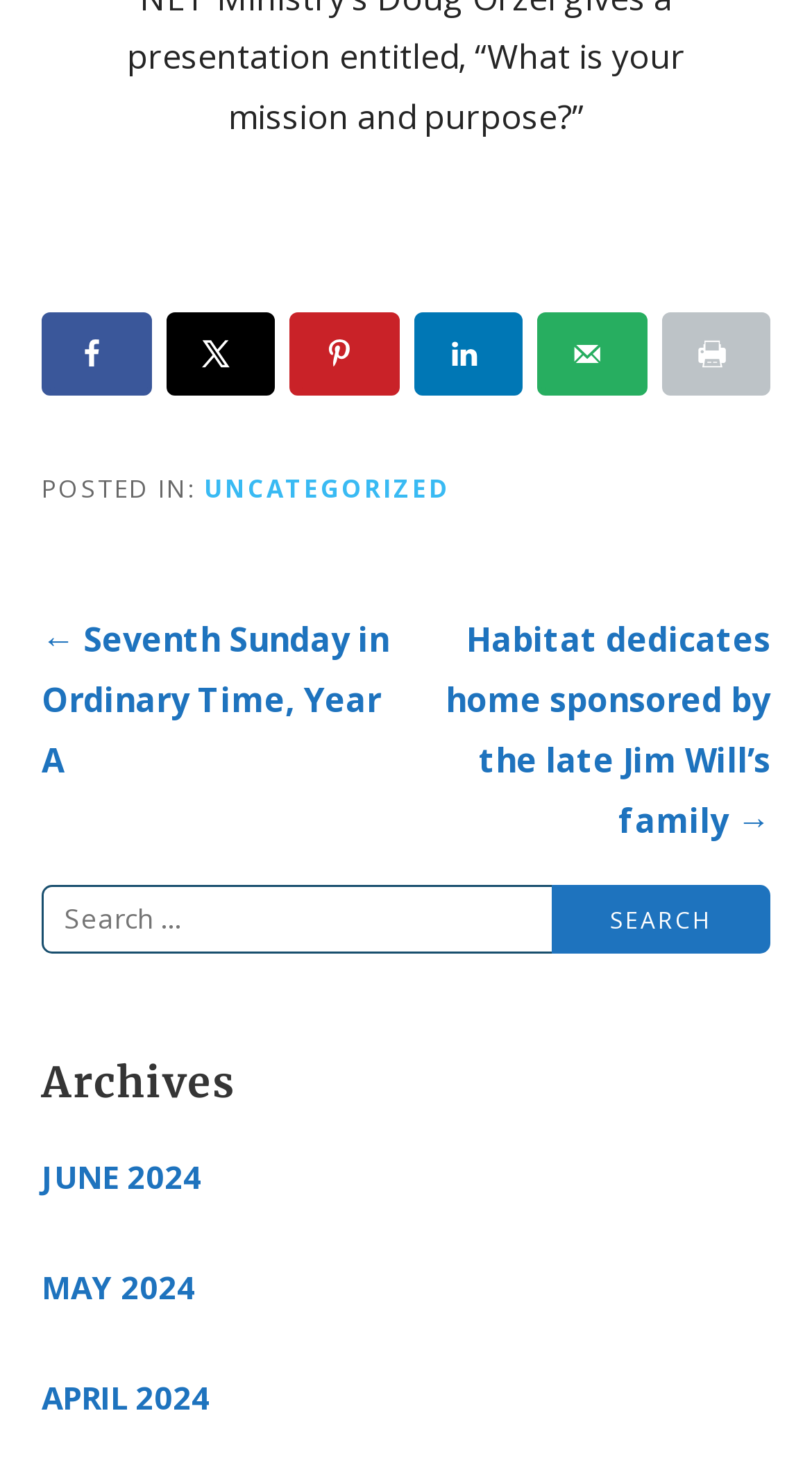What social media platforms can you share this webpage on?
Using the image, provide a detailed and thorough answer to the question.

The webpage provides social media sharing options, including Facebook, X, LinkedIn, and Pinterest, which can be identified by the corresponding images and text next to each option.